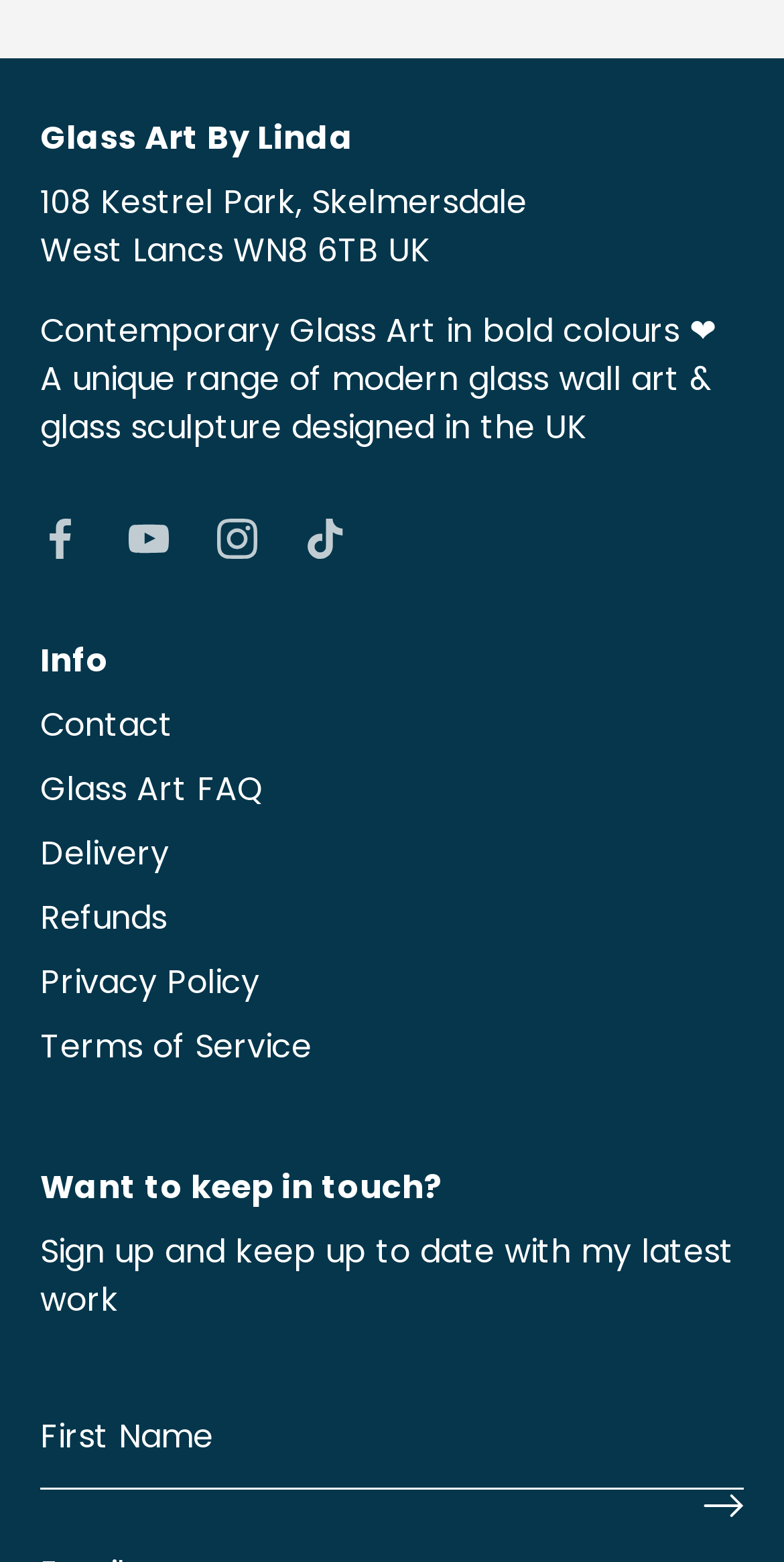Please determine the bounding box coordinates of the element's region to click in order to carry out the following instruction: "Visit Contact page". The coordinates should be four float numbers between 0 and 1, i.e., [left, top, right, bottom].

[0.051, 0.449, 0.221, 0.479]